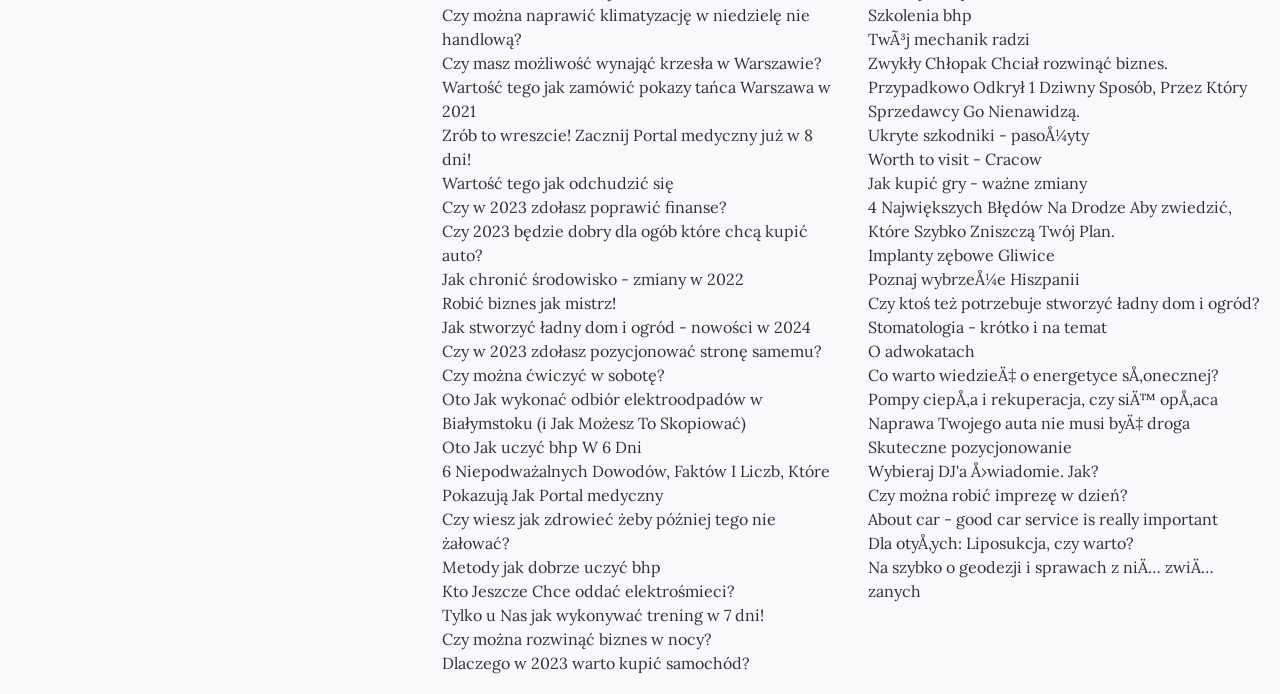Find the bounding box coordinates of the clickable element required to execute the following instruction: "Find out how to create a beautiful home and garden in 2024". Provide the coordinates as four float numbers between 0 and 1, i.e., [left, top, right, bottom].

[0.345, 0.454, 0.655, 0.489]